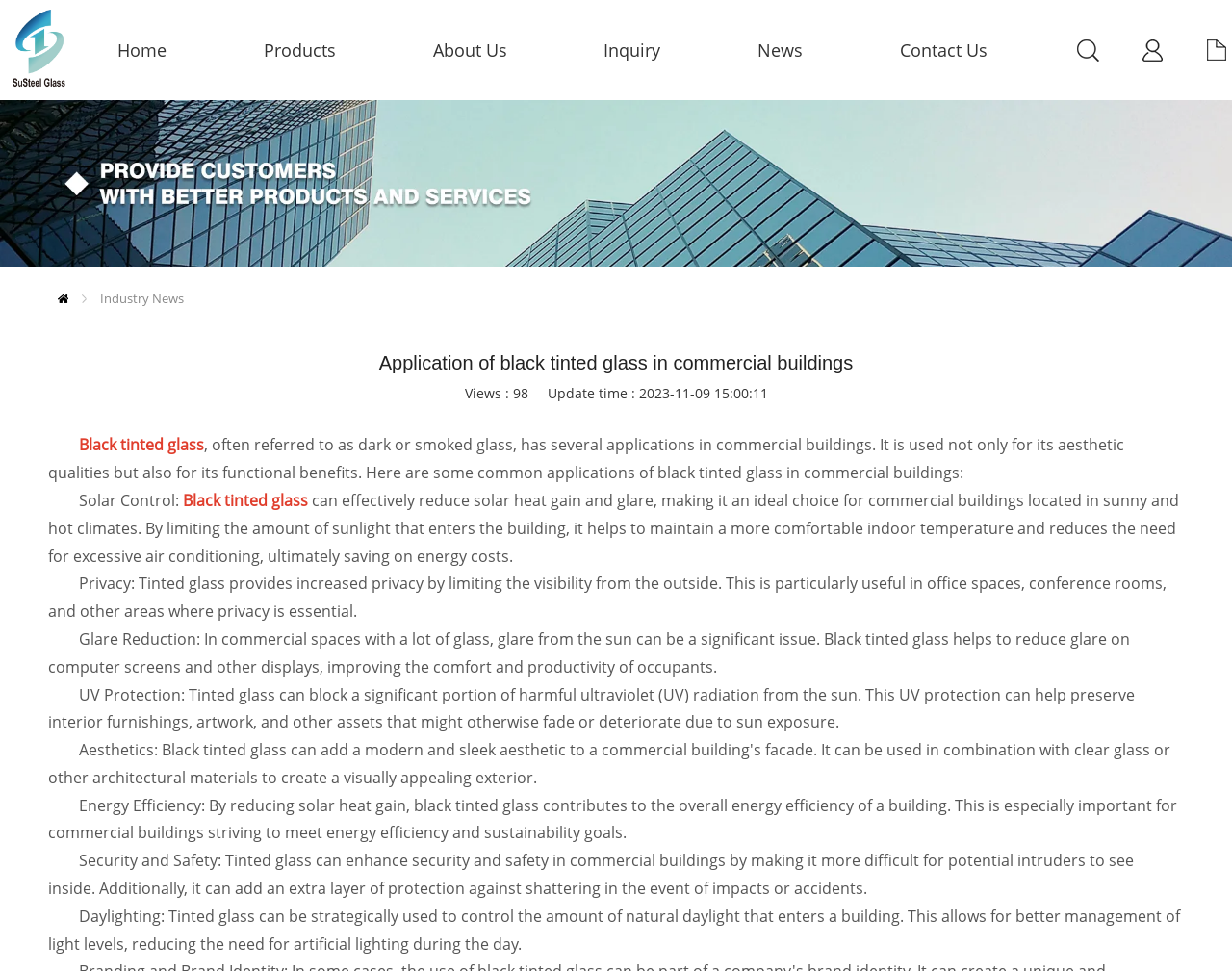Bounding box coordinates must be specified in the format (top-left x, top-left y, bottom-right x, bottom-right y). All values should be floating point numbers between 0 and 1. What are the bounding box coordinates of the UI element described as: News

[0.615, 0.0, 0.652, 0.103]